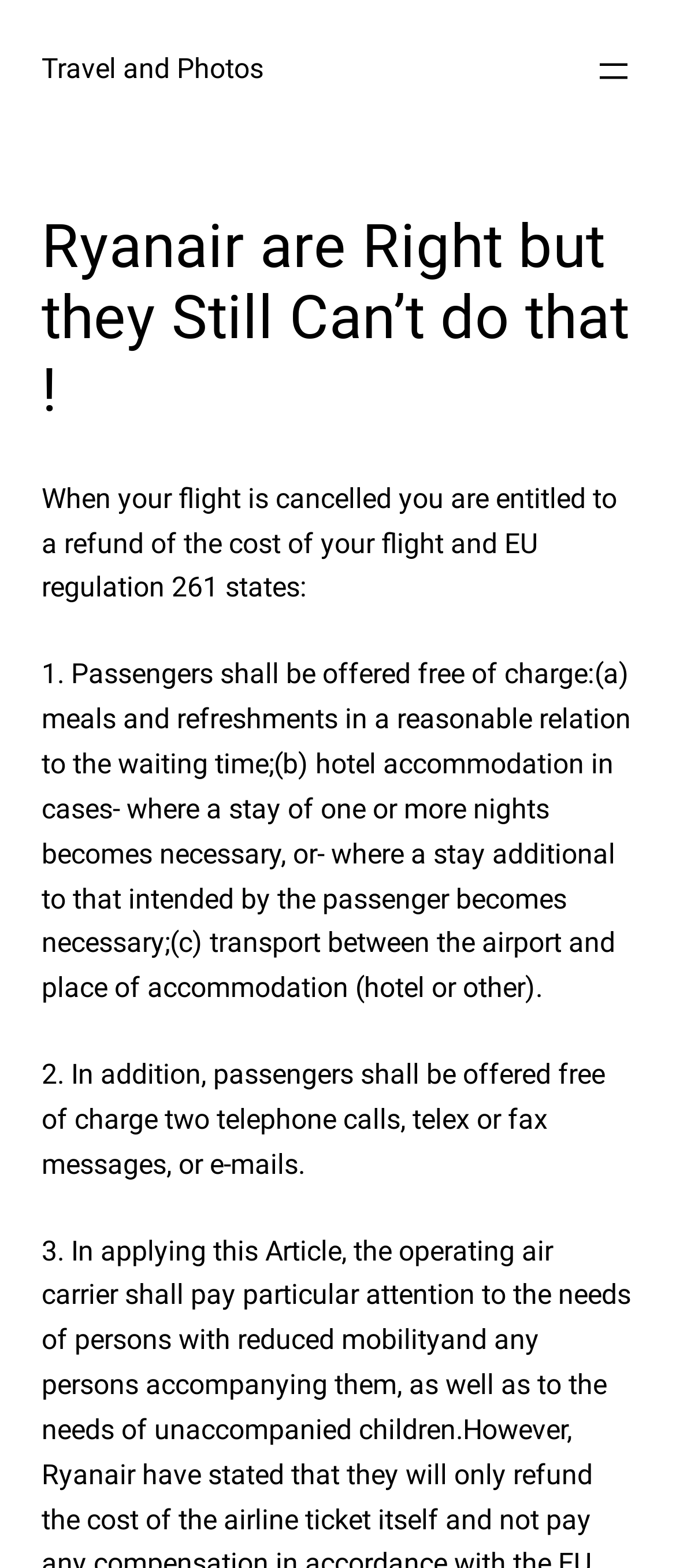Based on the description "Travel and Photos", find the bounding box of the specified UI element.

[0.062, 0.034, 0.39, 0.055]